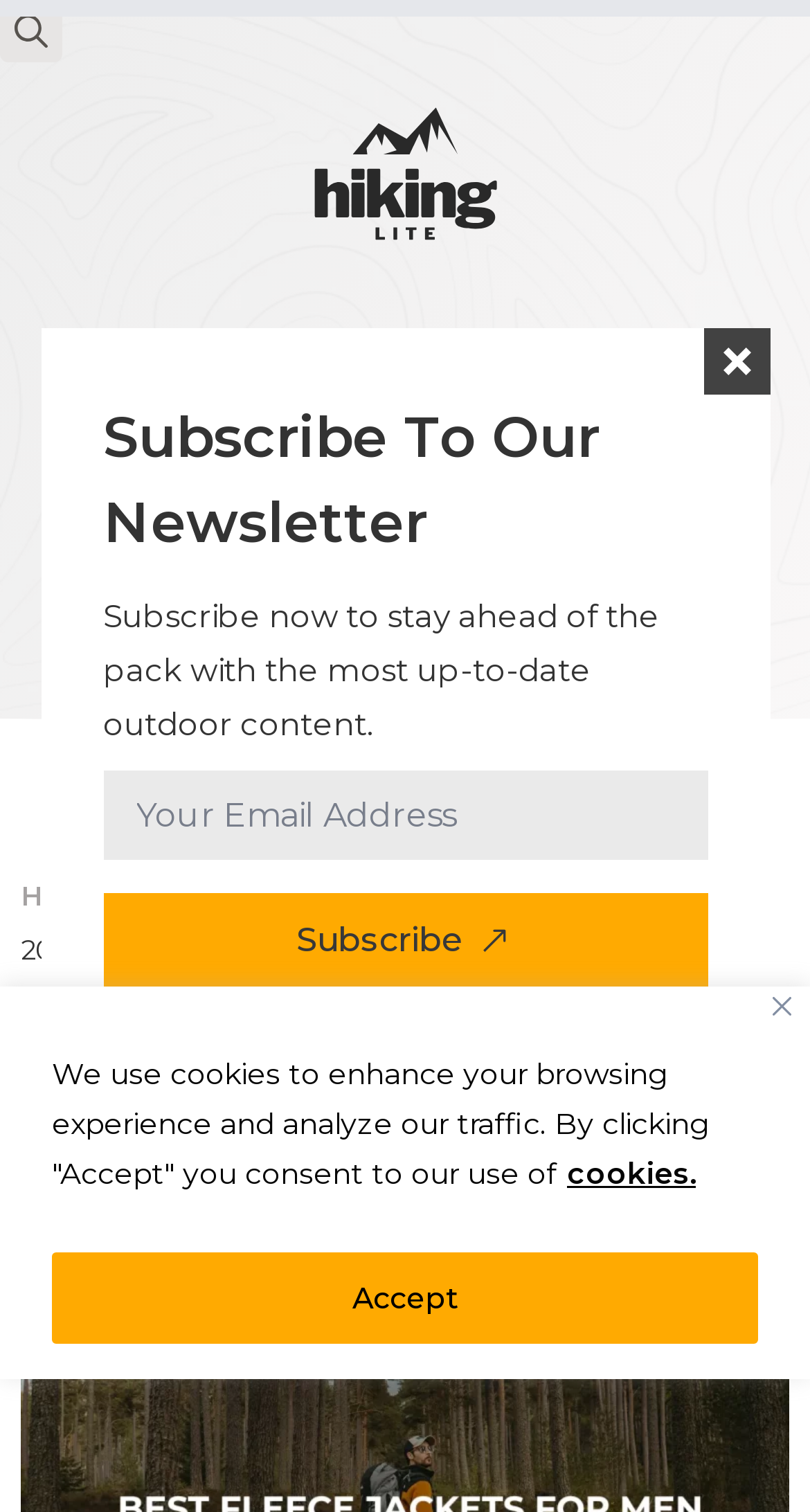Please determine the bounding box coordinates of the element to click on in order to accomplish the following task: "Click the toggle search button". Ensure the coordinates are four float numbers ranging from 0 to 1, i.e., [left, top, right, bottom].

[0.0, 0.0, 0.077, 0.041]